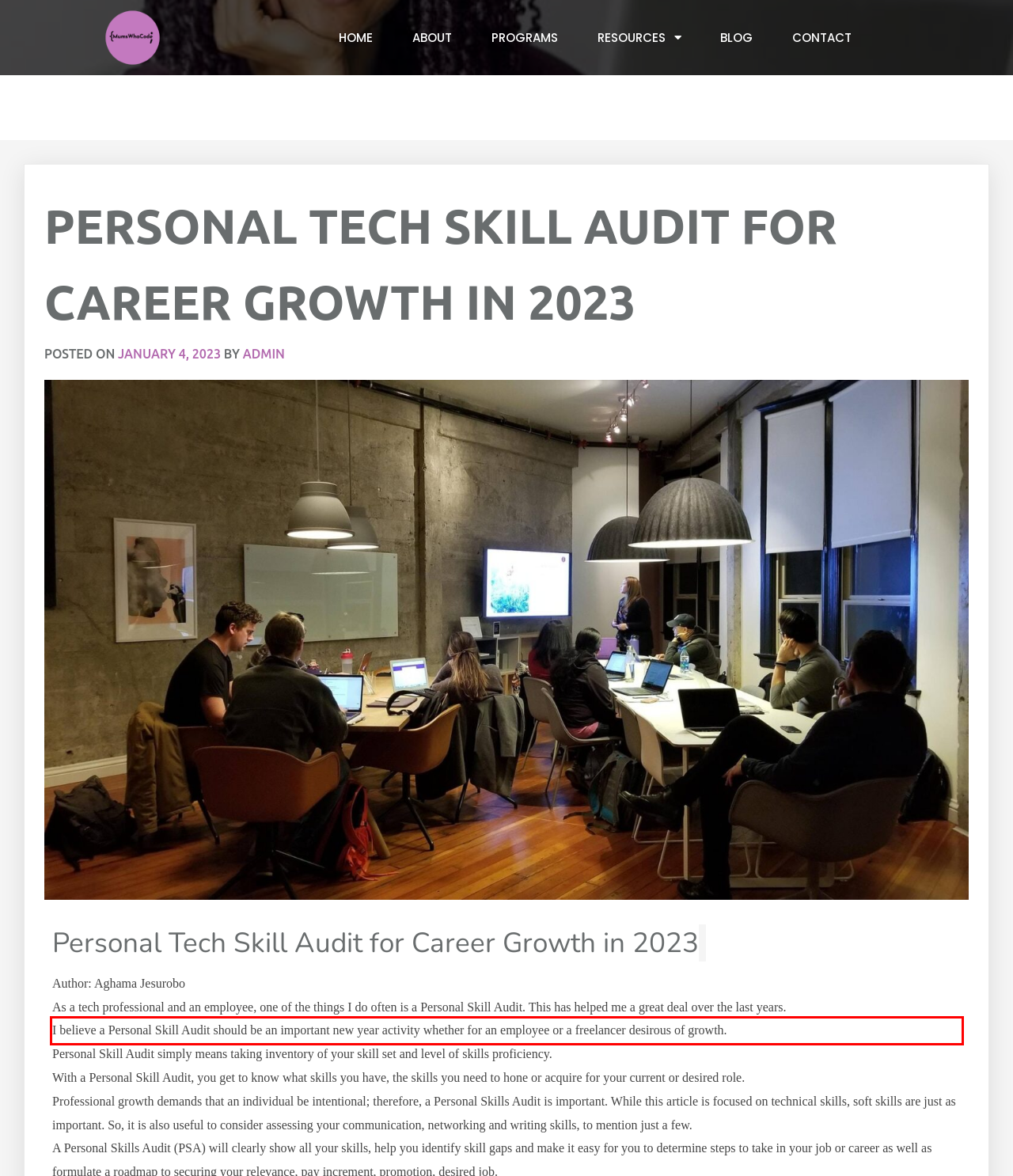Please examine the webpage screenshot and extract the text within the red bounding box using OCR.

I believe a Personal Skill Audit should be an important new year activity whether for an employee or a freelancer desirous of growth.